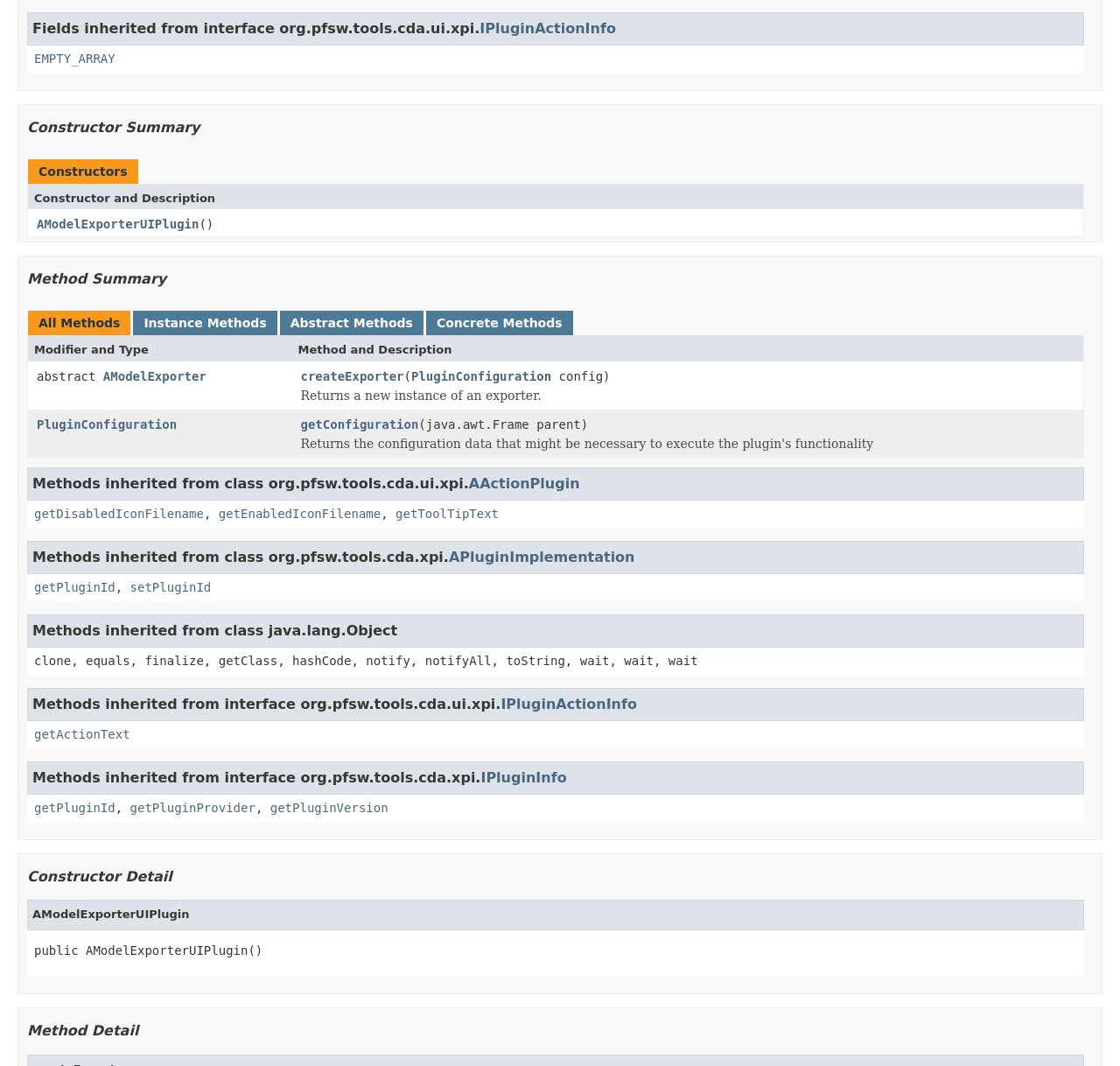Provide the bounding box coordinates for the UI element described in this sentence: "getToolTipText". The coordinates should be four float values between 0 and 1, i.e., [left, top, right, bottom].

[0.353, 0.476, 0.445, 0.489]